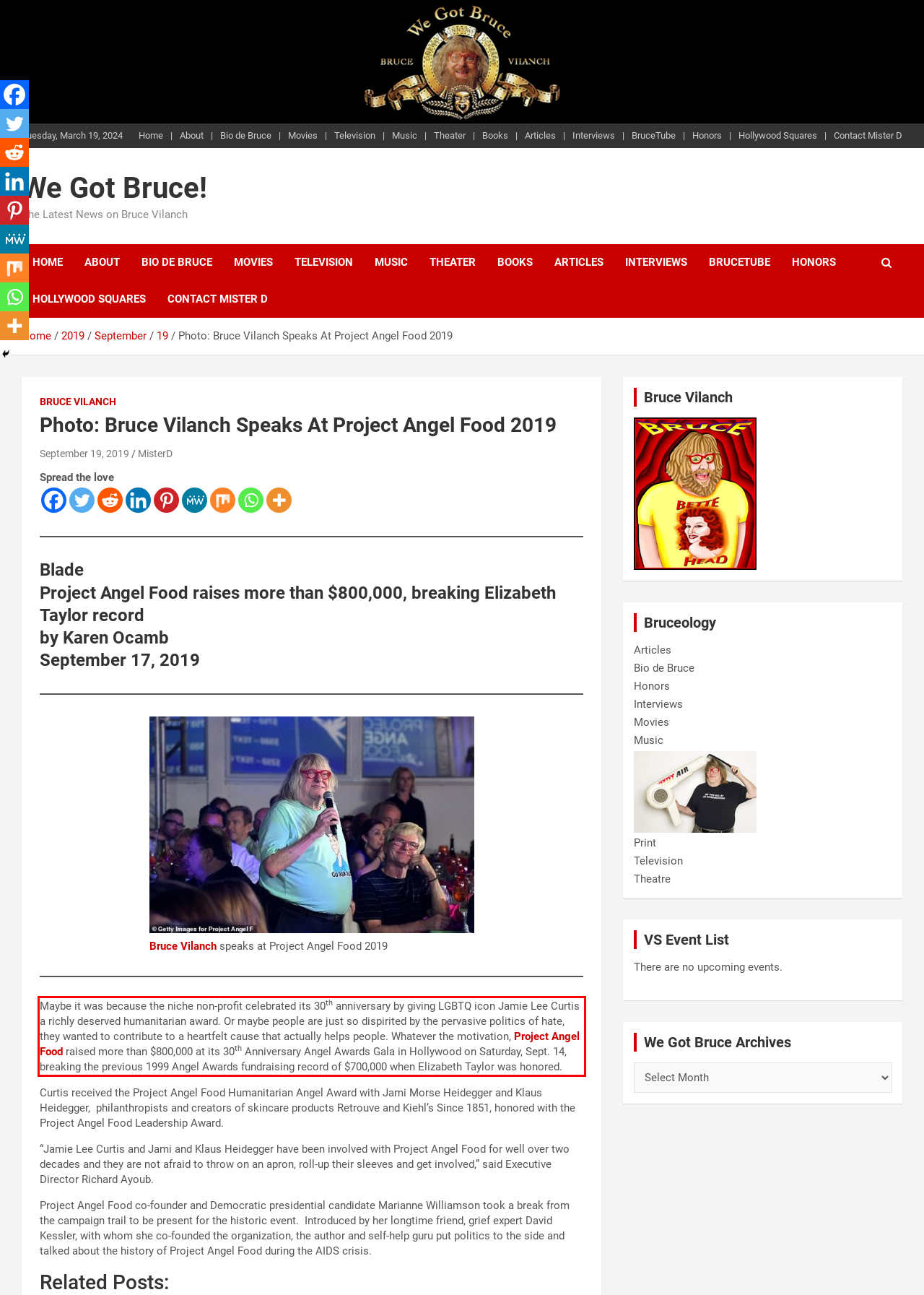Observe the screenshot of the webpage, locate the red bounding box, and extract the text content within it.

Maybe it was because the niche non-profit celebrated its 30th anniversary by giving LGBTQ icon Jamie Lee Curtis a richly deserved humanitarian award. Or maybe people are just so dispirited by the pervasive politics of hate, they wanted to contribute to a heartfelt cause that actually helps people. Whatever the motivation, Project Angel Food raised more than $800,000 at its 30th Anniversary Angel Awards Gala in Hollywood on Saturday, Sept. 14, breaking the previous 1999 Angel Awards fundraising record of $700,000 when Elizabeth Taylor was honored.